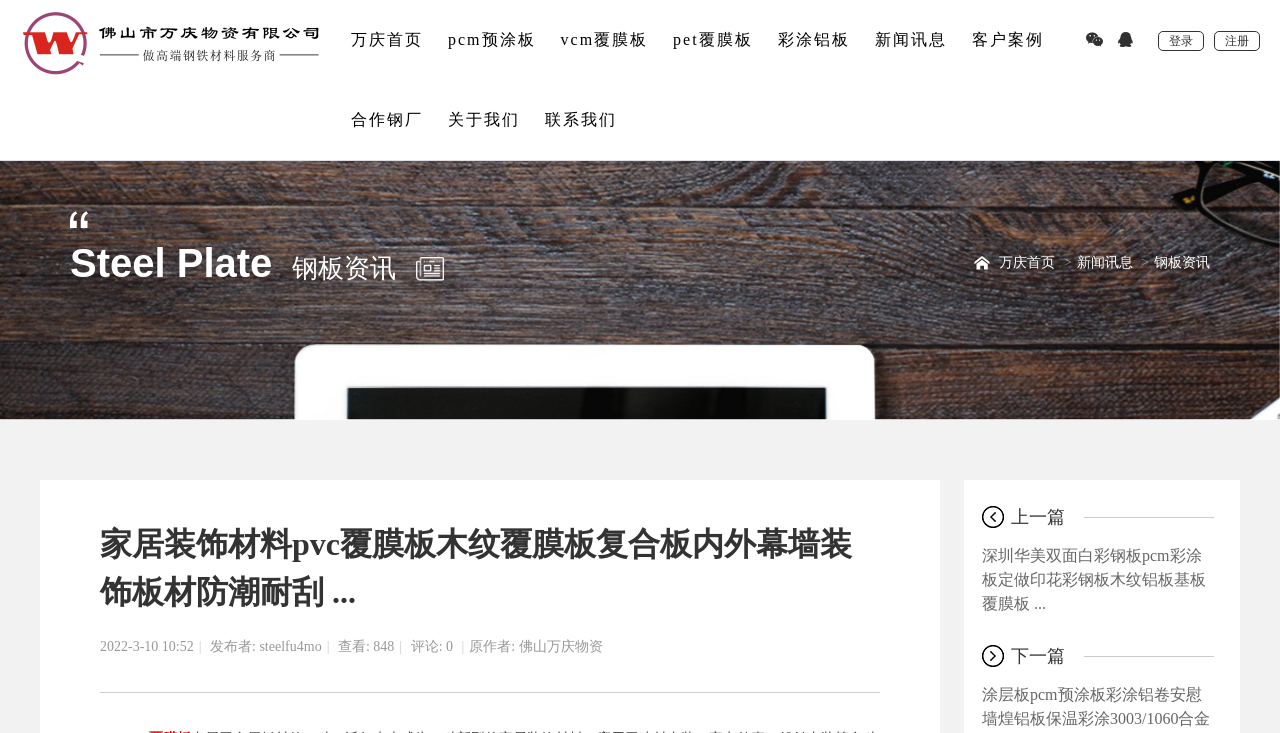What is the author of the news article?
Refer to the image and provide a one-word or short phrase answer.

steelfu4mo